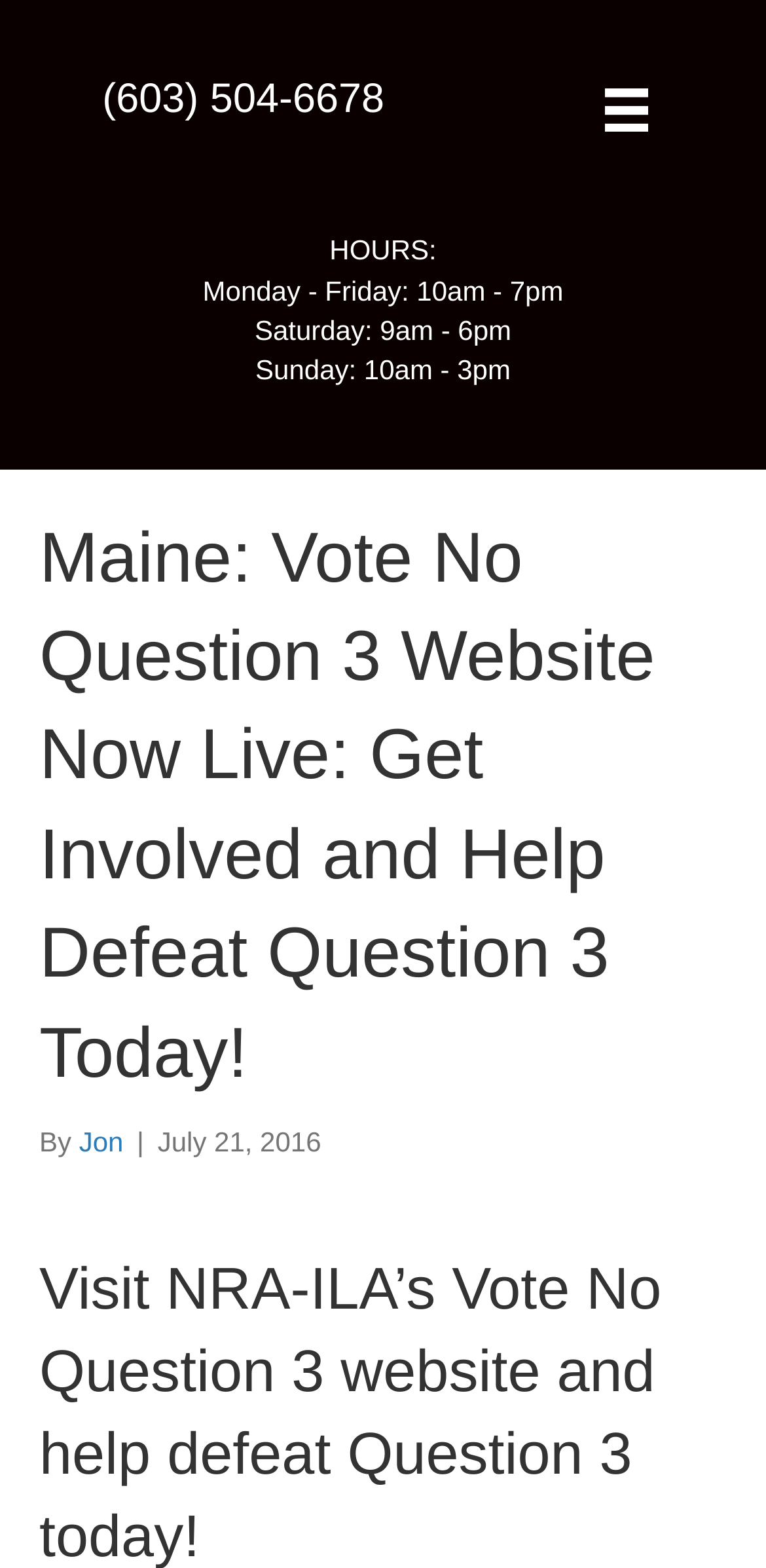Illustrate the webpage thoroughly, mentioning all important details.

The webpage is dedicated to defeating Question 3, with a focus on Maine. At the top left, there is a phone number, (603) 504-6678, displayed prominently. To the right of the phone number, a "Menu" button is located, accompanied by a small image. 

Below the phone number and menu button, there is a section displaying business hours. The section is headed by "HOURS:" and lists the operating hours for Monday to Friday, Saturday, and Sunday.

The main content of the webpage is headed by a large title, "Maine: Vote No Question 3 Website Now Live: Get Involved and Help Defeat Question 3 Today!", which spans almost the entire width of the page. Below the title, there is a byline indicating the author, Jon, and the date, July 21, 2016. 

Further down, there is a prominent call-to-action link, "Vote No Question 3", which encourages visitors to take action against Question 3.